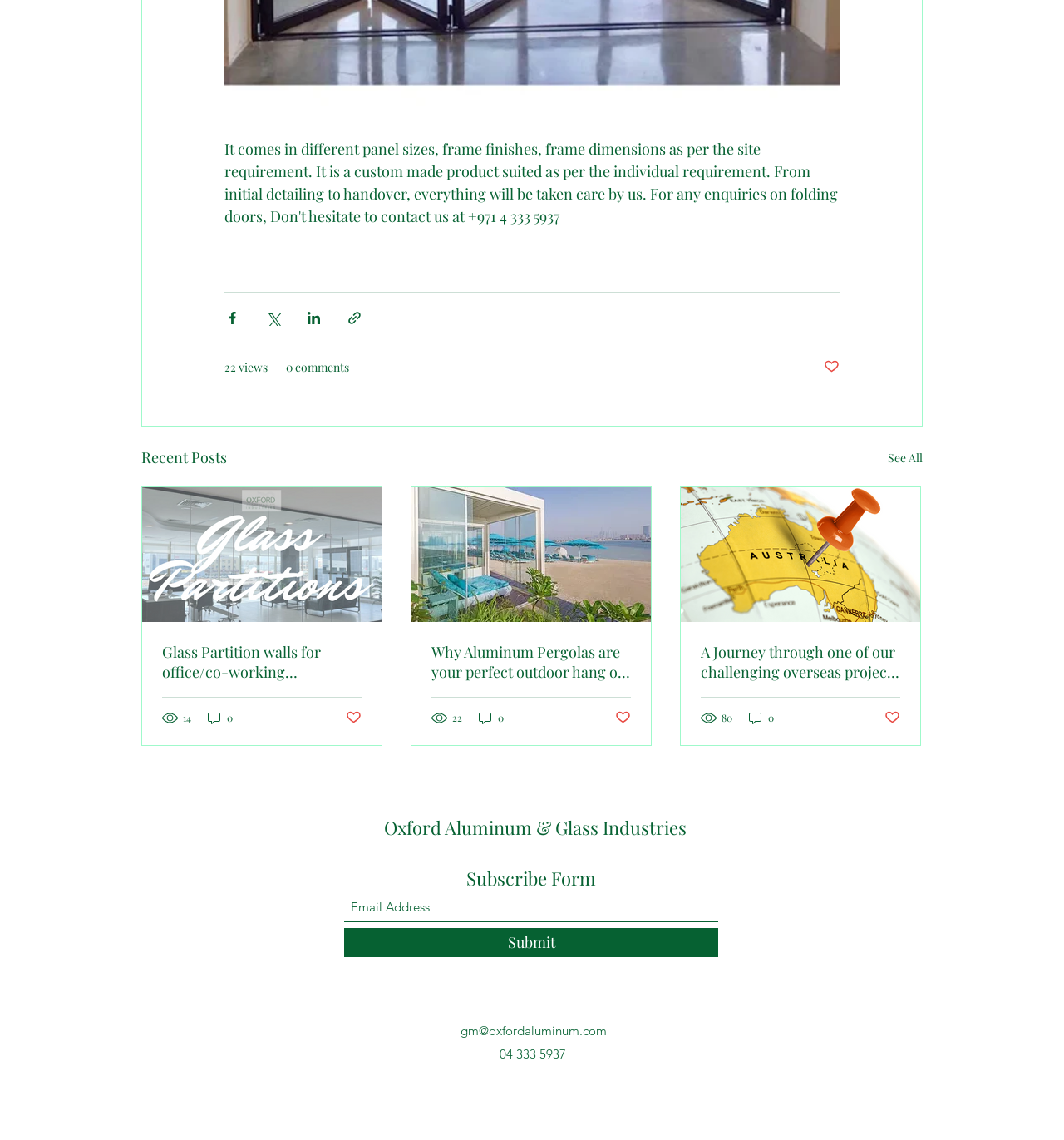Please identify the bounding box coordinates of the element I should click to complete this instruction: 'Visit Oxford Aluminum & Glass Industries'. The coordinates should be given as four float numbers between 0 and 1, like this: [left, top, right, bottom].

[0.361, 0.715, 0.645, 0.737]